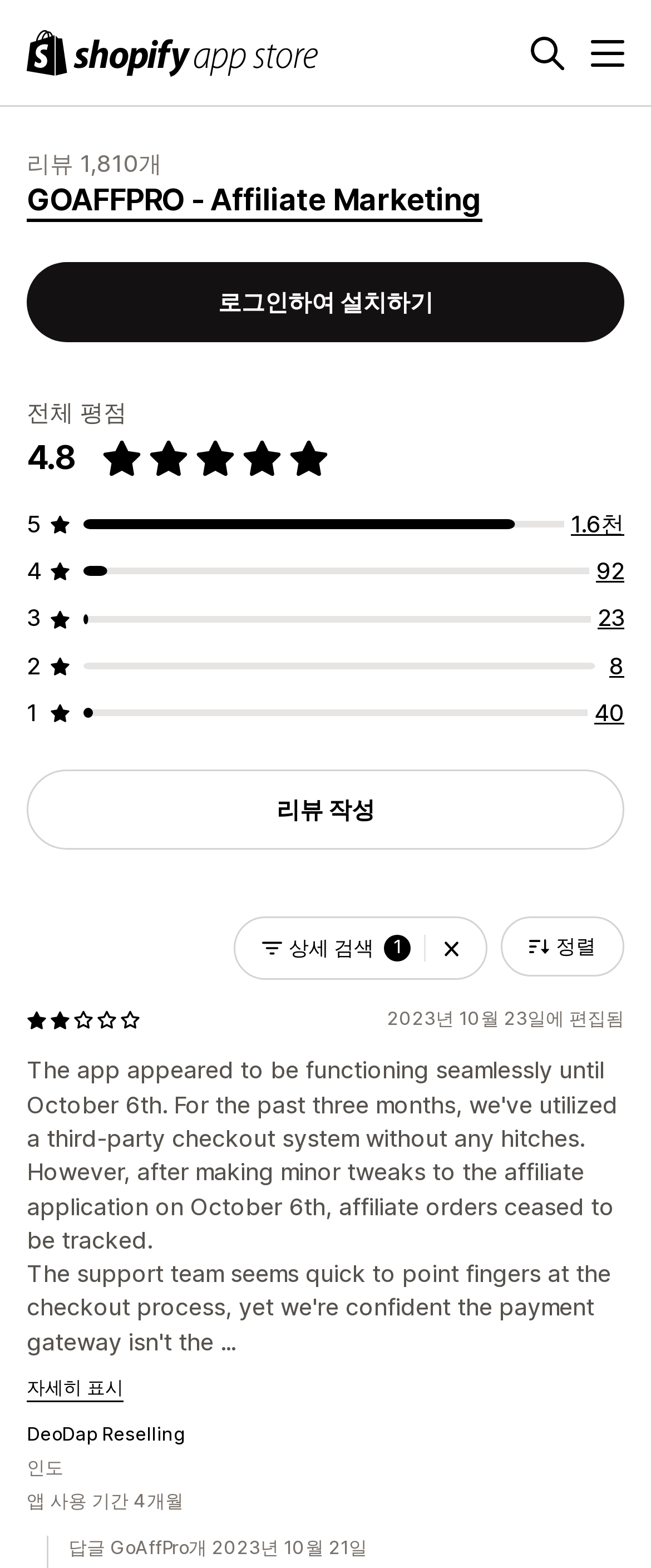Please identify the bounding box coordinates of the clickable element to fulfill the following instruction: "click on fall landscaping". The coordinates should be four float numbers between 0 and 1, i.e., [left, top, right, bottom].

None